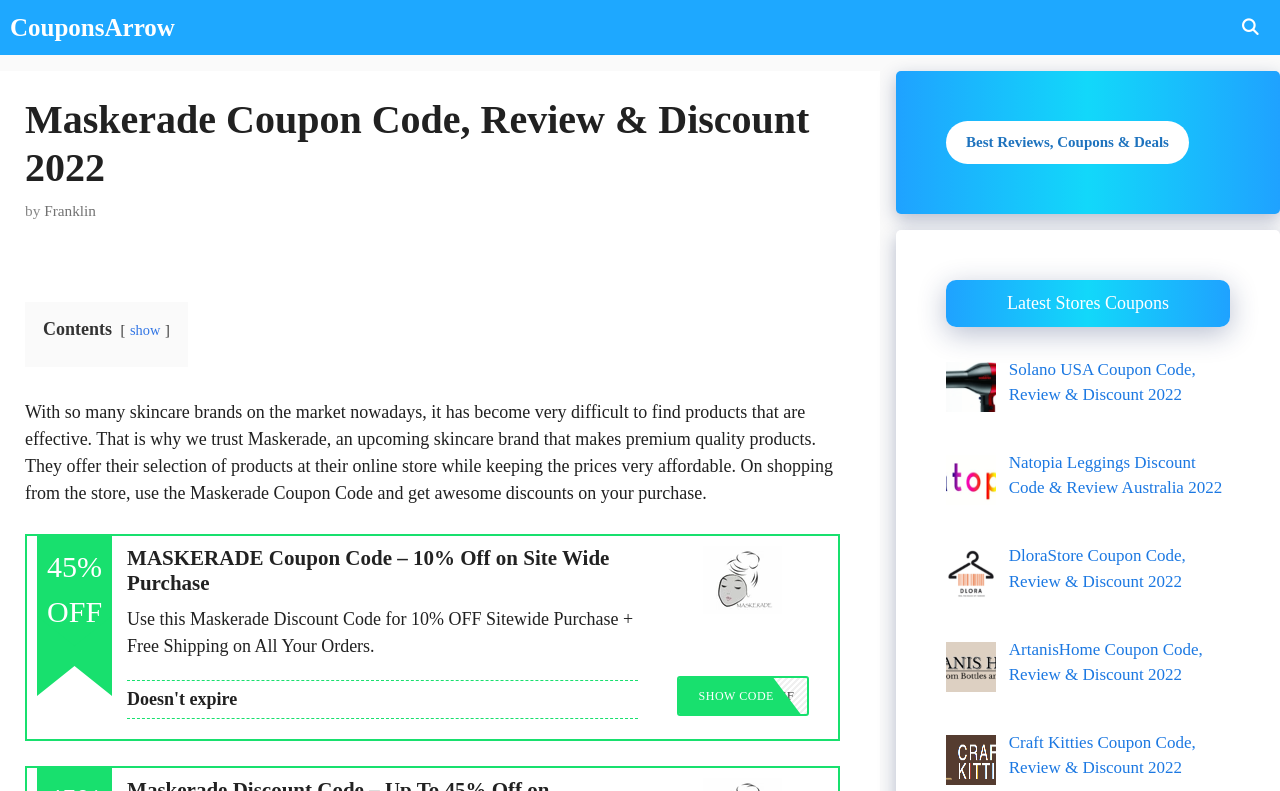What is the discount offered by Maskerade?
Look at the image and answer the question with a single word or phrase.

45% Off